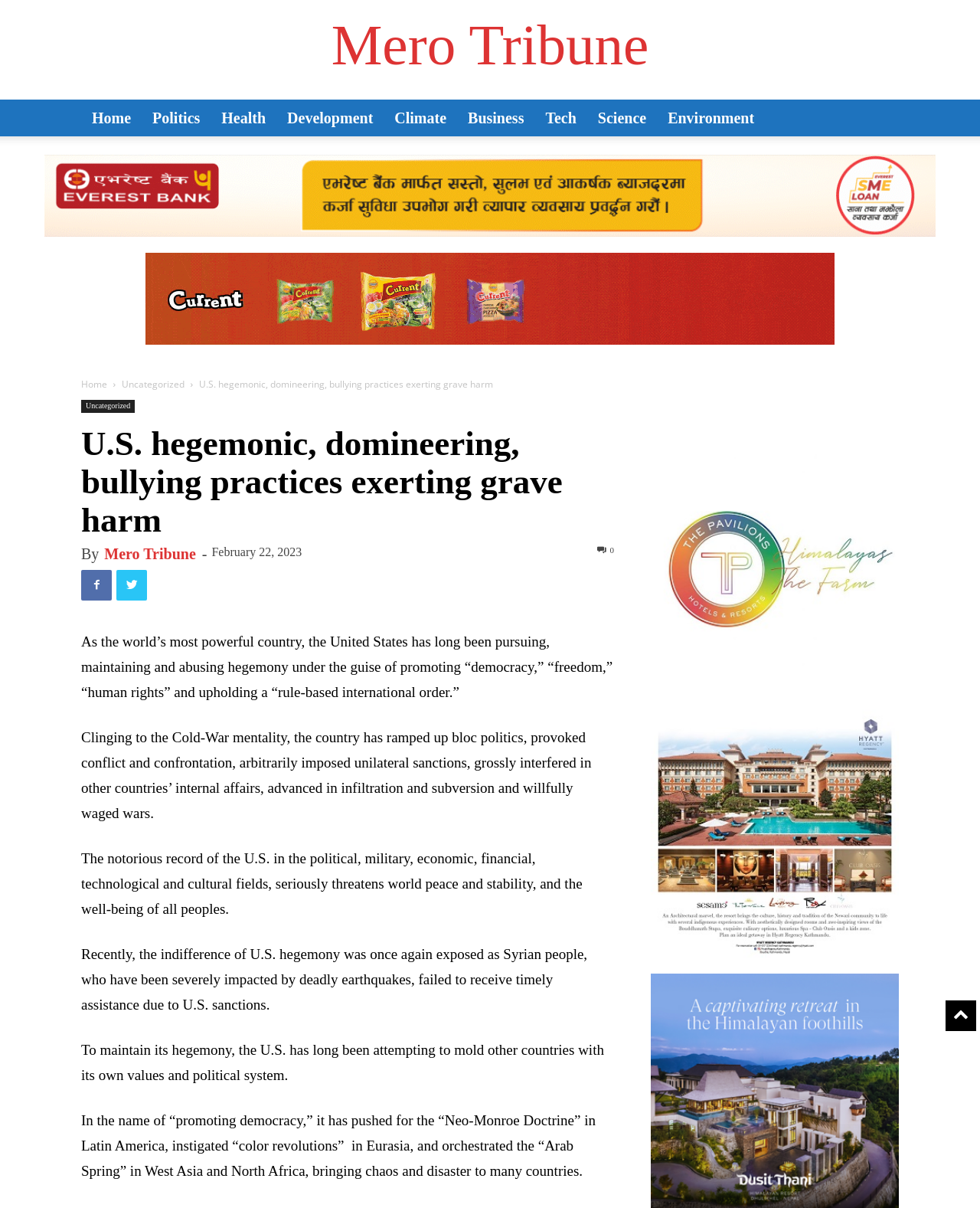Determine the webpage's heading and output its text content.

U.S. hegemonic, domineering, bullying practices exerting grave harm